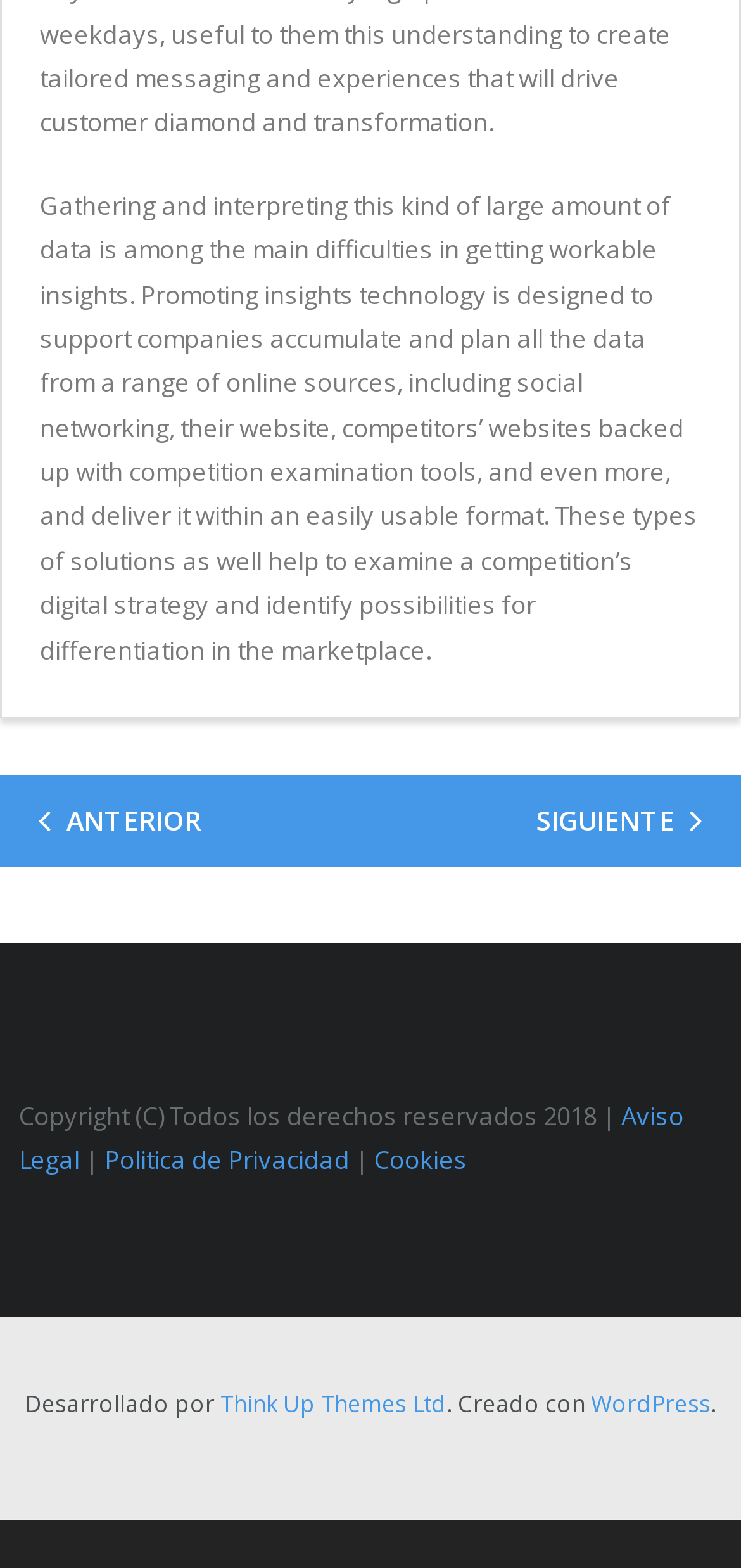Locate the UI element that matches the description Aviso Legal in the webpage screenshot. Return the bounding box coordinates in the format (top-left x, top-left y, bottom-right x, bottom-right y), with values ranging from 0 to 1.

[0.026, 0.701, 0.923, 0.751]